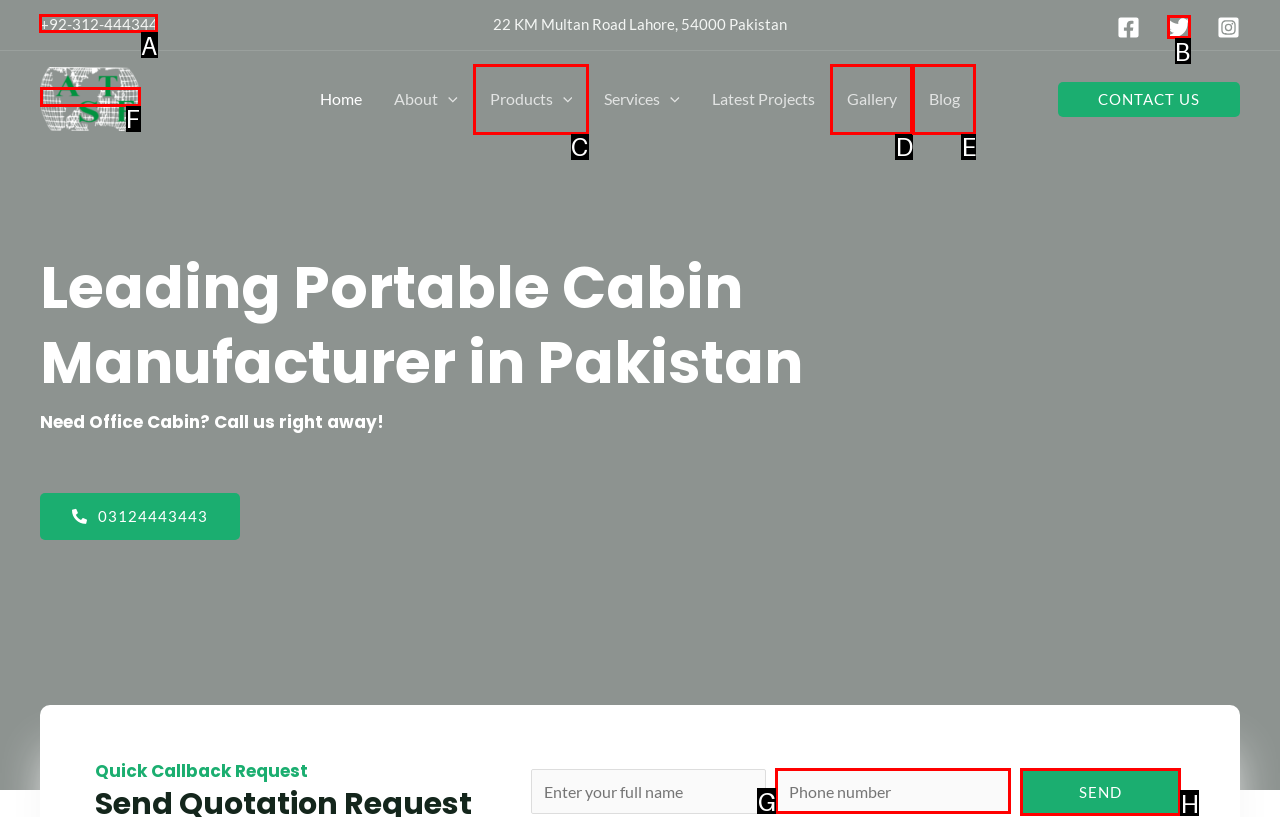Identify the correct UI element to click for this instruction: Call the phone number
Respond with the appropriate option's letter from the provided choices directly.

A